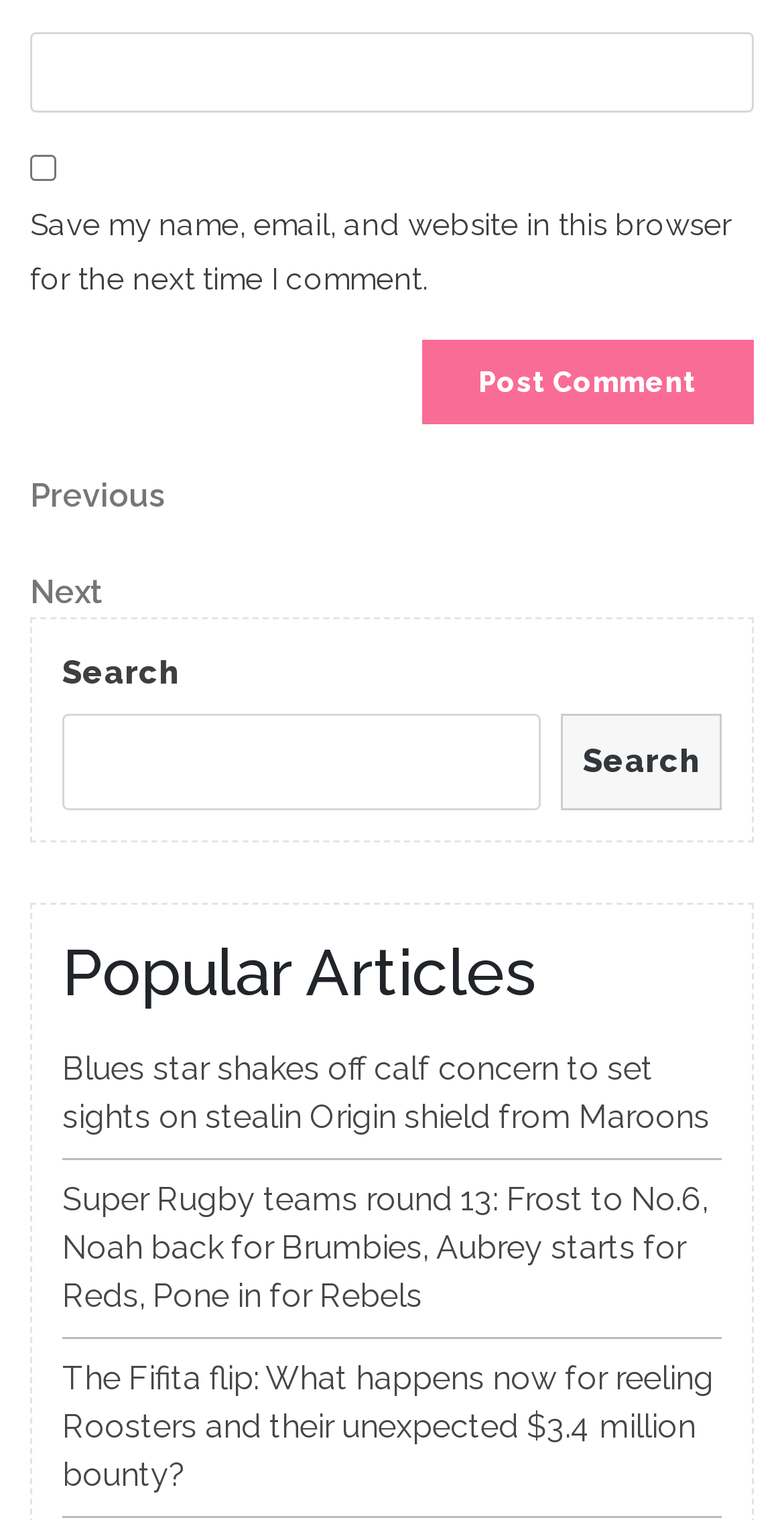Find the bounding box coordinates for the element that must be clicked to complete the instruction: "Post a comment". The coordinates should be four float numbers between 0 and 1, indicated as [left, top, right, bottom].

[0.538, 0.224, 0.962, 0.279]